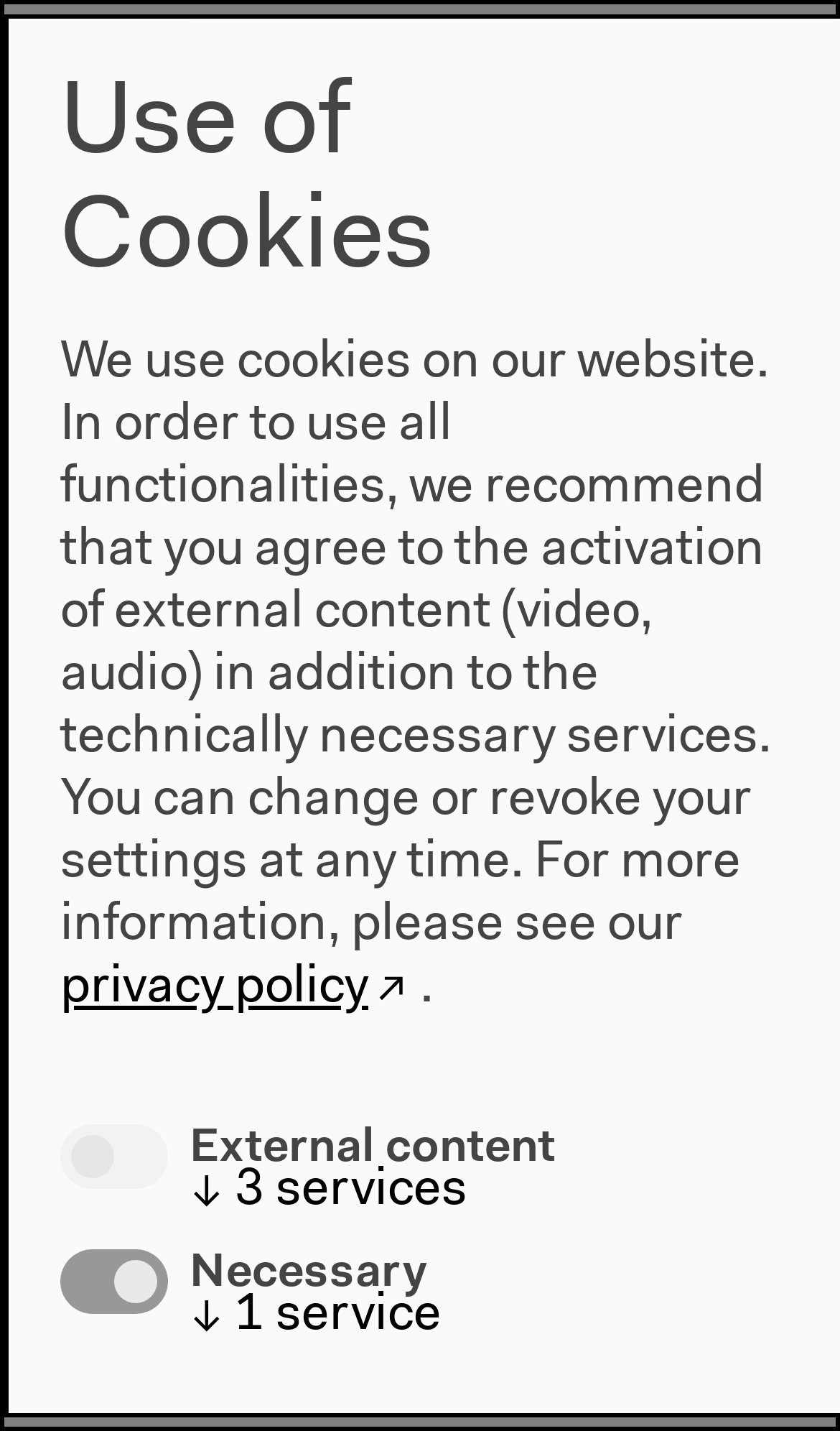Locate the bounding box coordinates of the clickable element to fulfill the following instruction: "Go to the archive". Provide the coordinates as four float numbers between 0 and 1 in the format [left, top, right, bottom].

[0.741, 0.291, 0.89, 0.351]